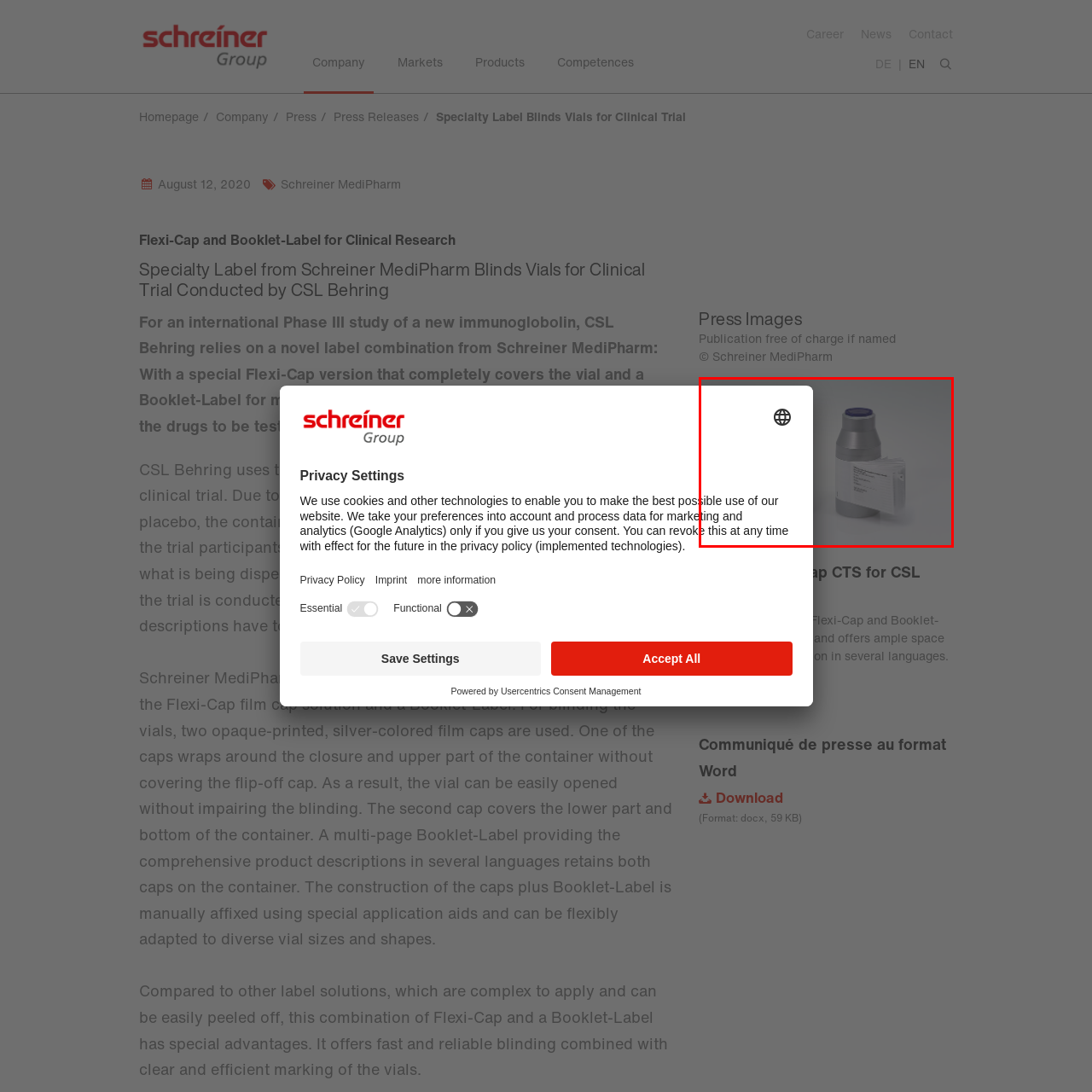Examine the segment of the image contained within the black box and respond comprehensively to the following question, based on the visual content: 
What is the function of the Booklet-Label?

The Booklet-Label provides ample space for detailed product information in multiple languages, supporting international studies and ensuring that trial participants have access to necessary information about the product.